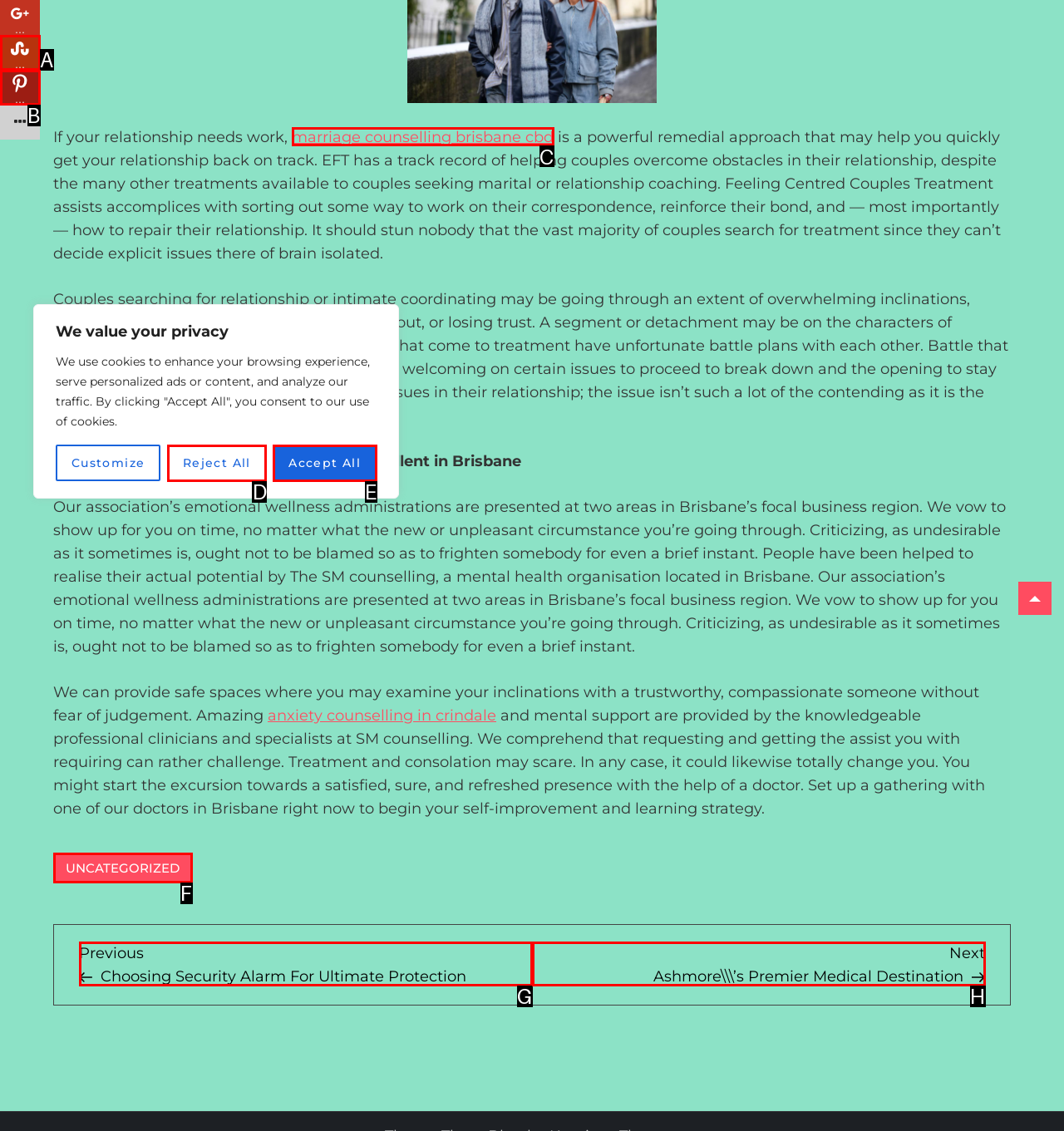Identify the HTML element that best matches the description: Reject All. Provide your answer by selecting the corresponding letter from the given options.

D